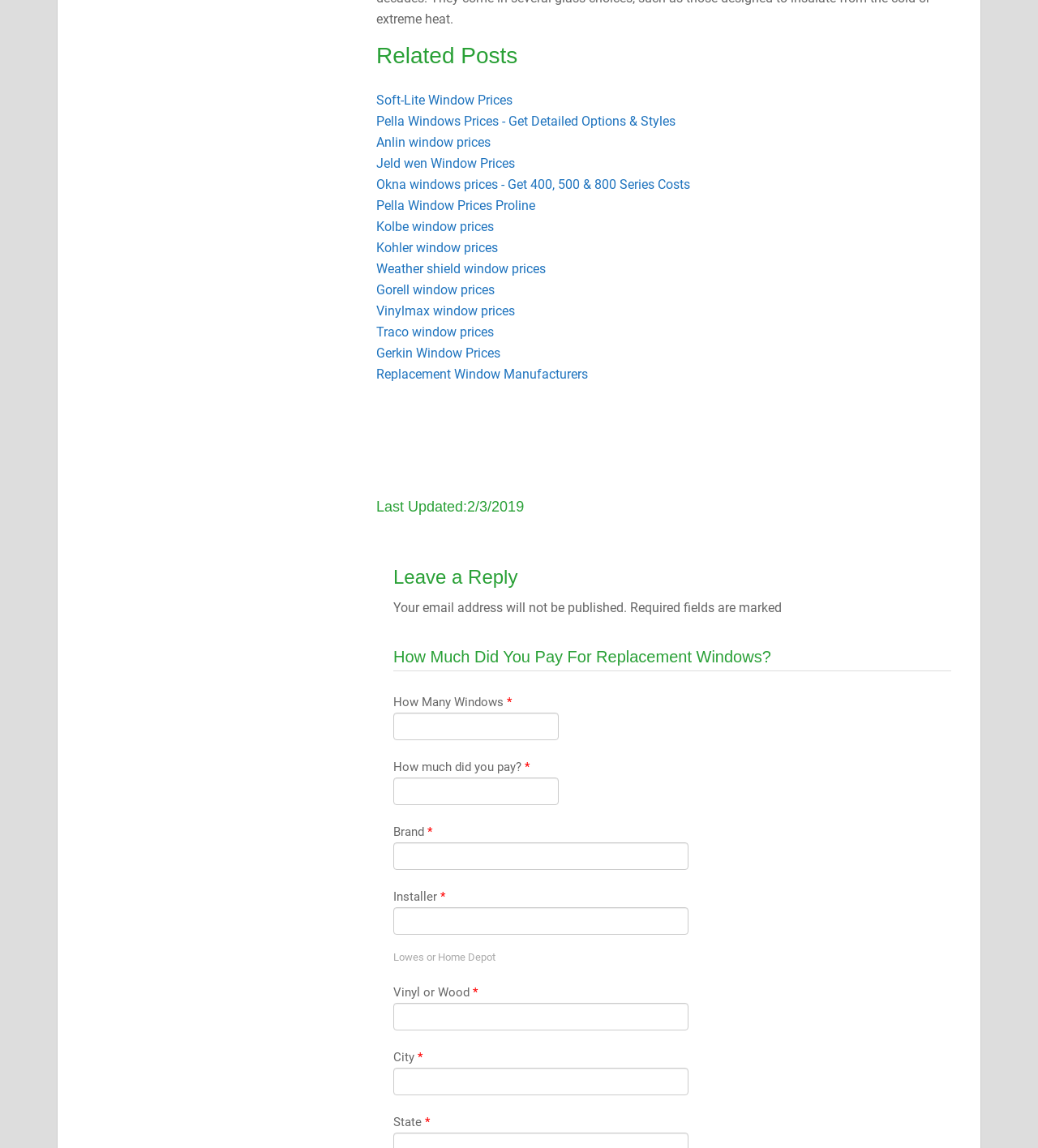Provide the bounding box coordinates of the area you need to click to execute the following instruction: "Enter your email address".

[0.379, 0.621, 0.538, 0.645]